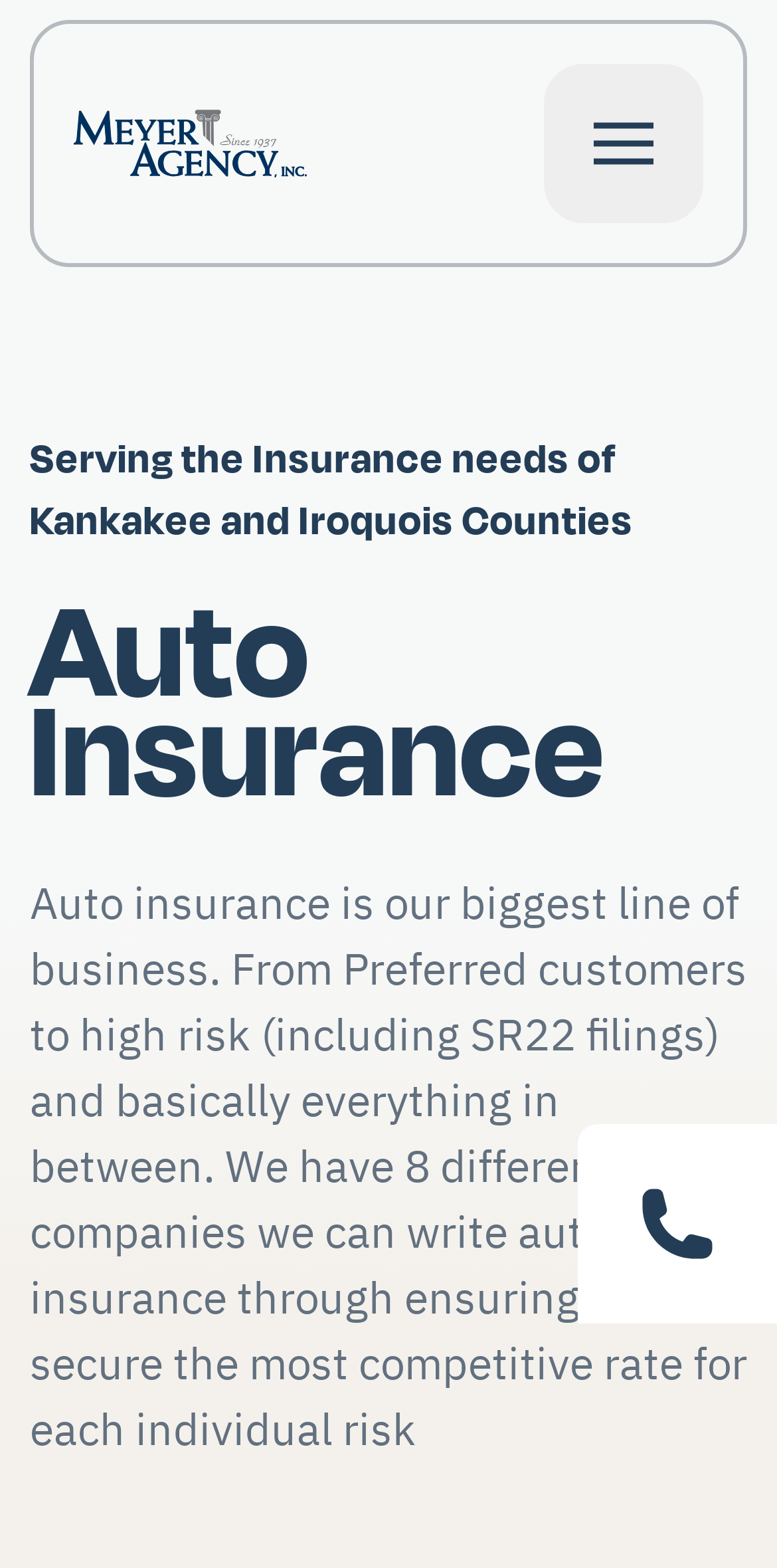Summarize the webpage with intricate details.

The webpage is about the Meyer Agency, Inc., an insurance company serving Kankakee and Iroquois Counties. At the top left, there is a link to go "Back to home" accompanied by a small image. To the right of this link, there is another link to "Open Menu" which is currently not expanded, and it also has a small image next to it.

Below these links, there is a heading that reads "Serving the Insurance needs of Kankakee and Iroquois Counties" which spans most of the width of the page. Underneath this heading, there is a larger heading that says "Auto Insurance" which takes up almost the entire width of the page.

The main content of the page is a paragraph of text that explains the agency's auto insurance services, stating that it is their biggest line of business and that they can write auto insurance through 8 different companies to secure competitive rates for individual risks. This paragraph is positioned below the "Auto Insurance" heading and takes up most of the width of the page.

At the bottom right of the page, there is a link with an image next to it, but the link text is not provided.